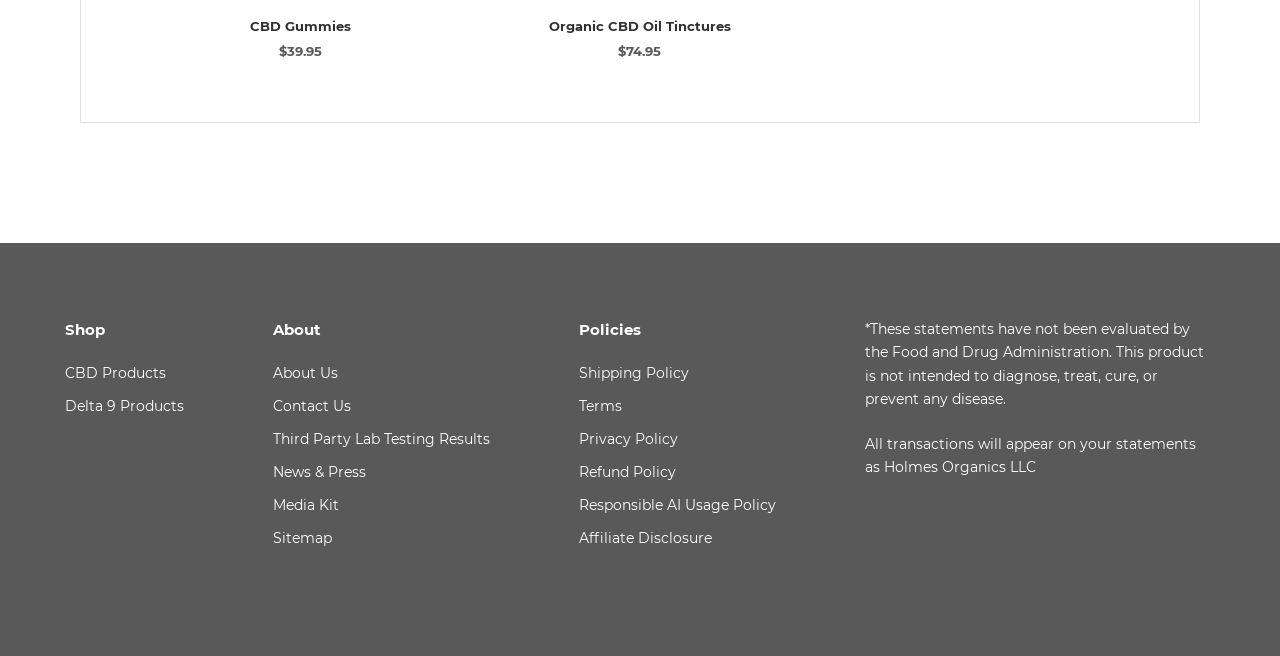How many product categories are listed at the top of the page?
Please provide a comprehensive and detailed answer to the question.

I looked at the top of the page and found two product categories listed: 'CBD Gummies' and 'Organic CBD Oil Tinctures'.